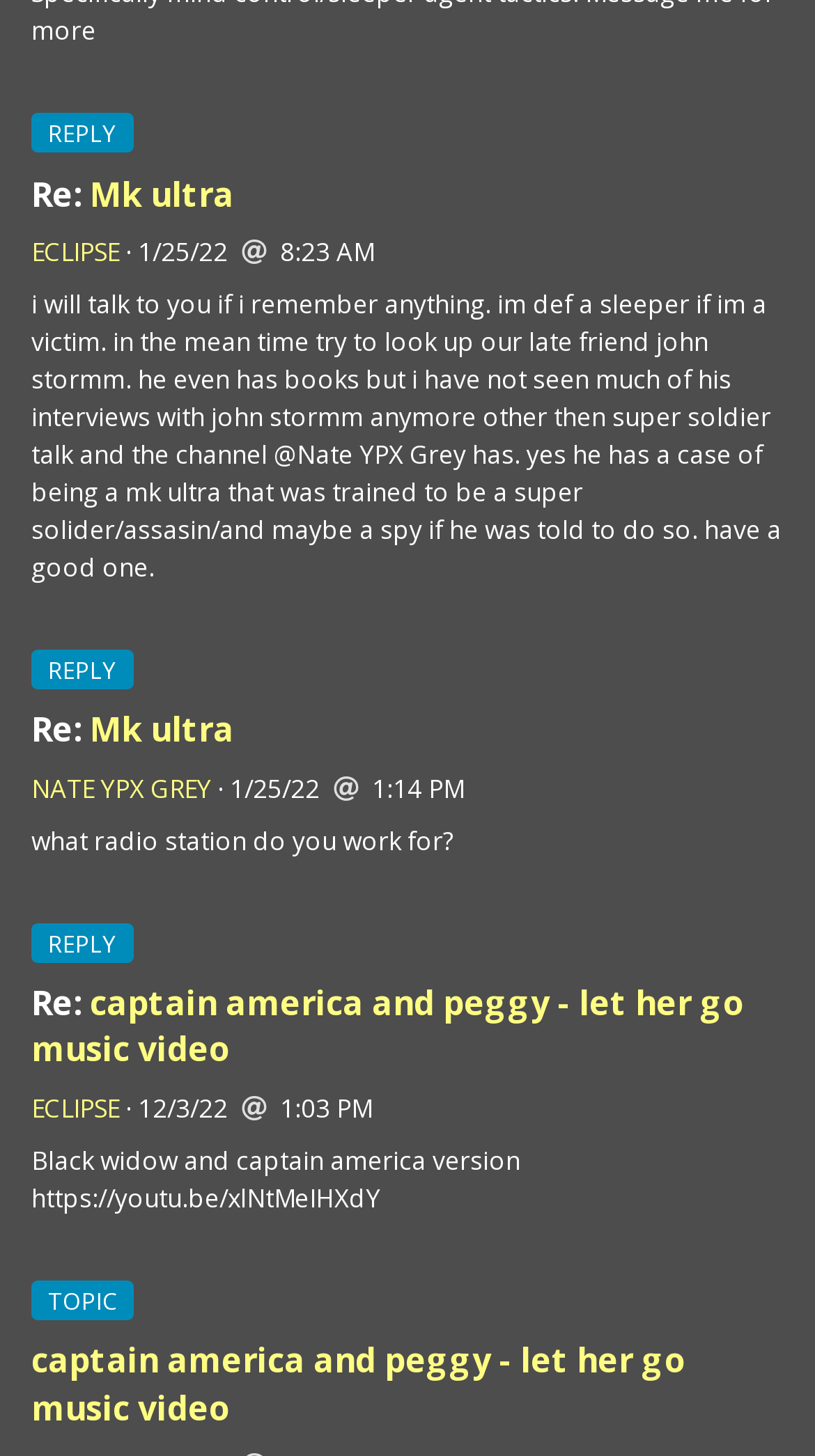With reference to the image, please provide a detailed answer to the following question: How many replies are there?

I counted the number of 'REPLY' buttons on the webpage, which are located at [0.059, 0.081, 0.144, 0.102], [0.059, 0.449, 0.144, 0.47], and [0.059, 0.637, 0.144, 0.658]. There are three 'REPLY' buttons, indicating three replies.